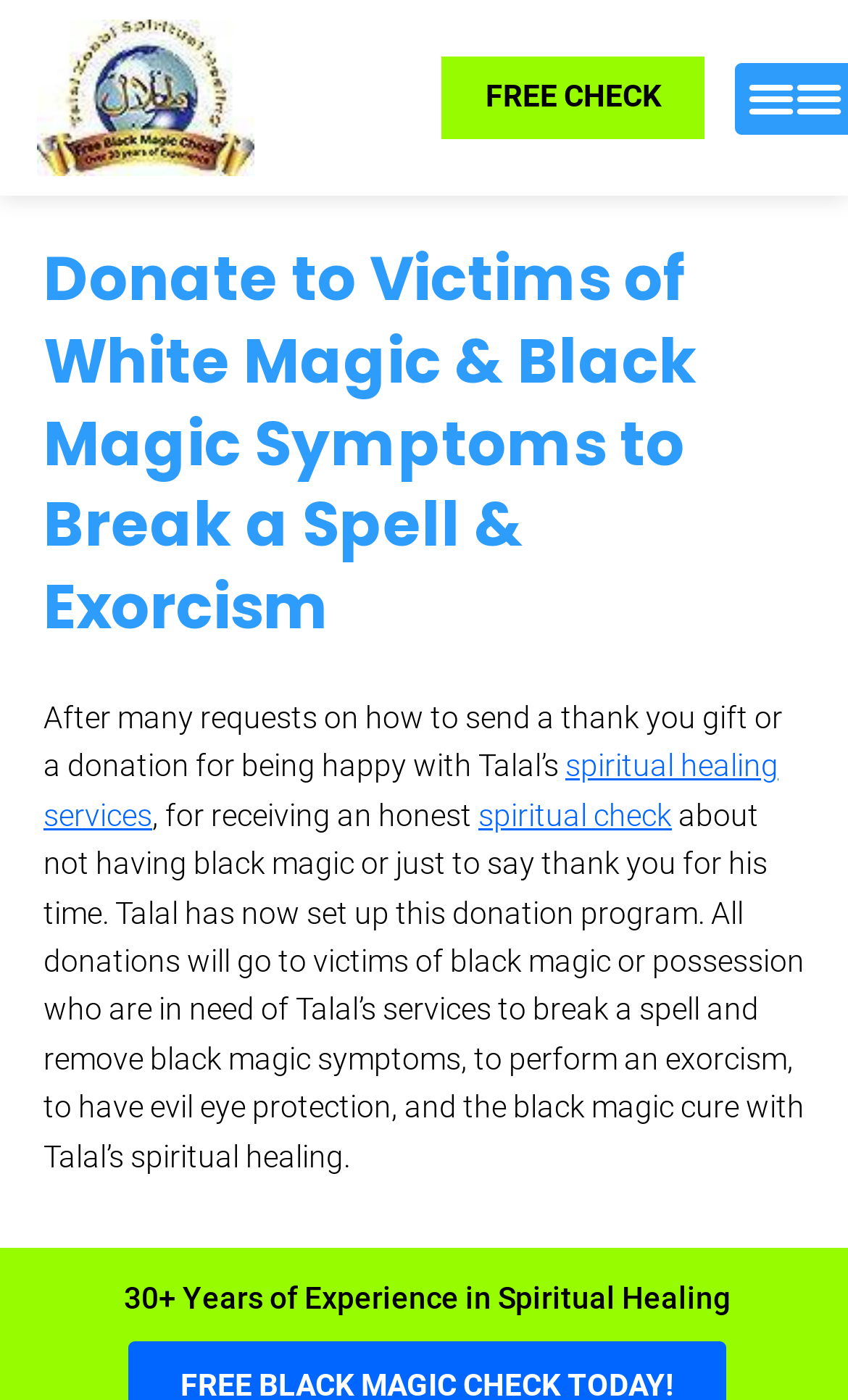What is the logo of Talal Zoabi?
Based on the image, give a concise answer in the form of a single word or short phrase.

World with a gold banner